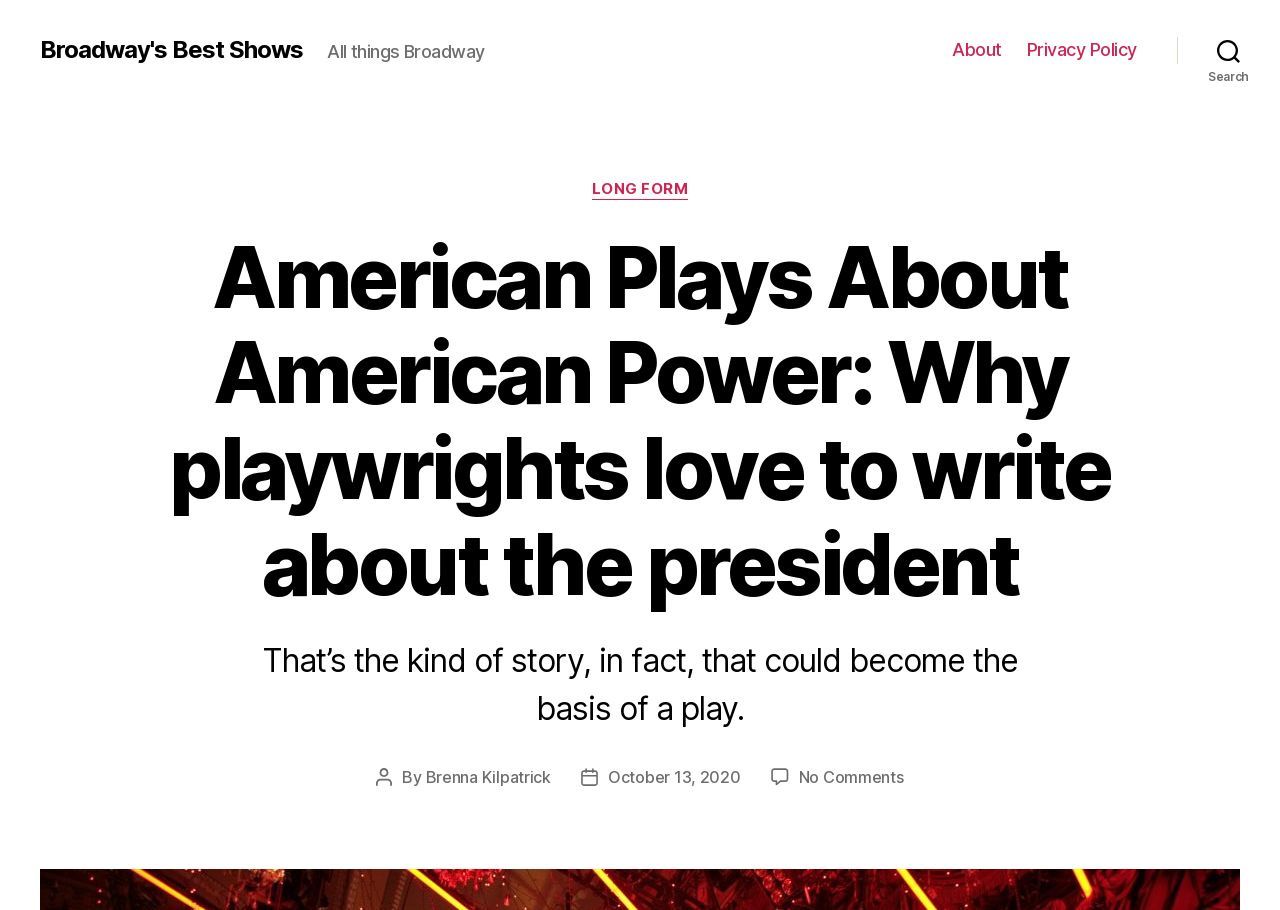Please find the bounding box coordinates of the clickable region needed to complete the following instruction: "Click on the 'About' link". The bounding box coordinates must consist of four float numbers between 0 and 1, i.e., [left, top, right, bottom].

[0.744, 0.043, 0.783, 0.067]